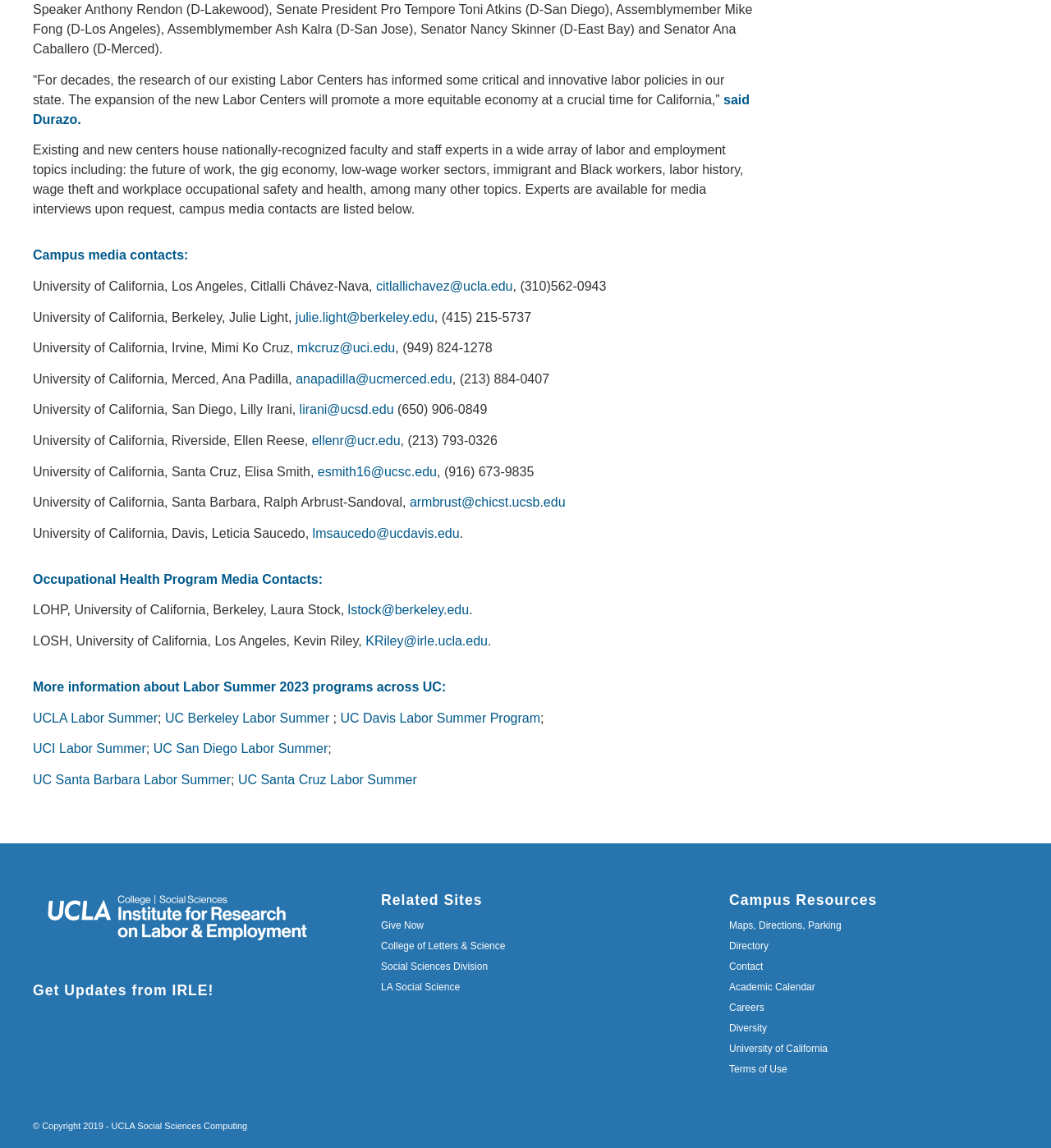Using the provided description: "armbrust@chicst.ucsb.edu", find the bounding box coordinates of the corresponding UI element. The output should be four float numbers between 0 and 1, in the format [left, top, right, bottom].

[0.39, 0.431, 0.538, 0.444]